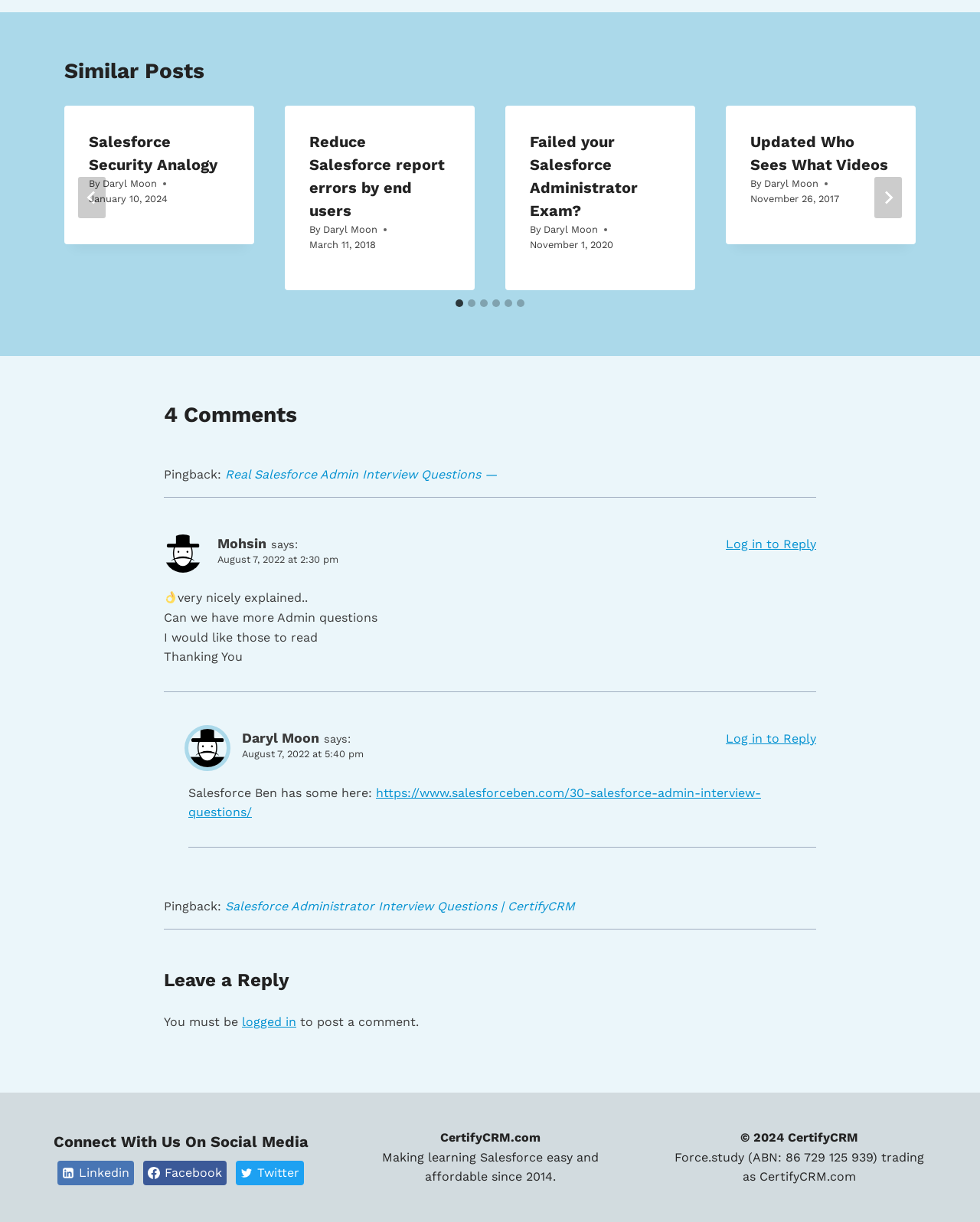What is the title of the first similar post?
Using the image as a reference, answer the question with a short word or phrase.

Salesforce Security Analogy